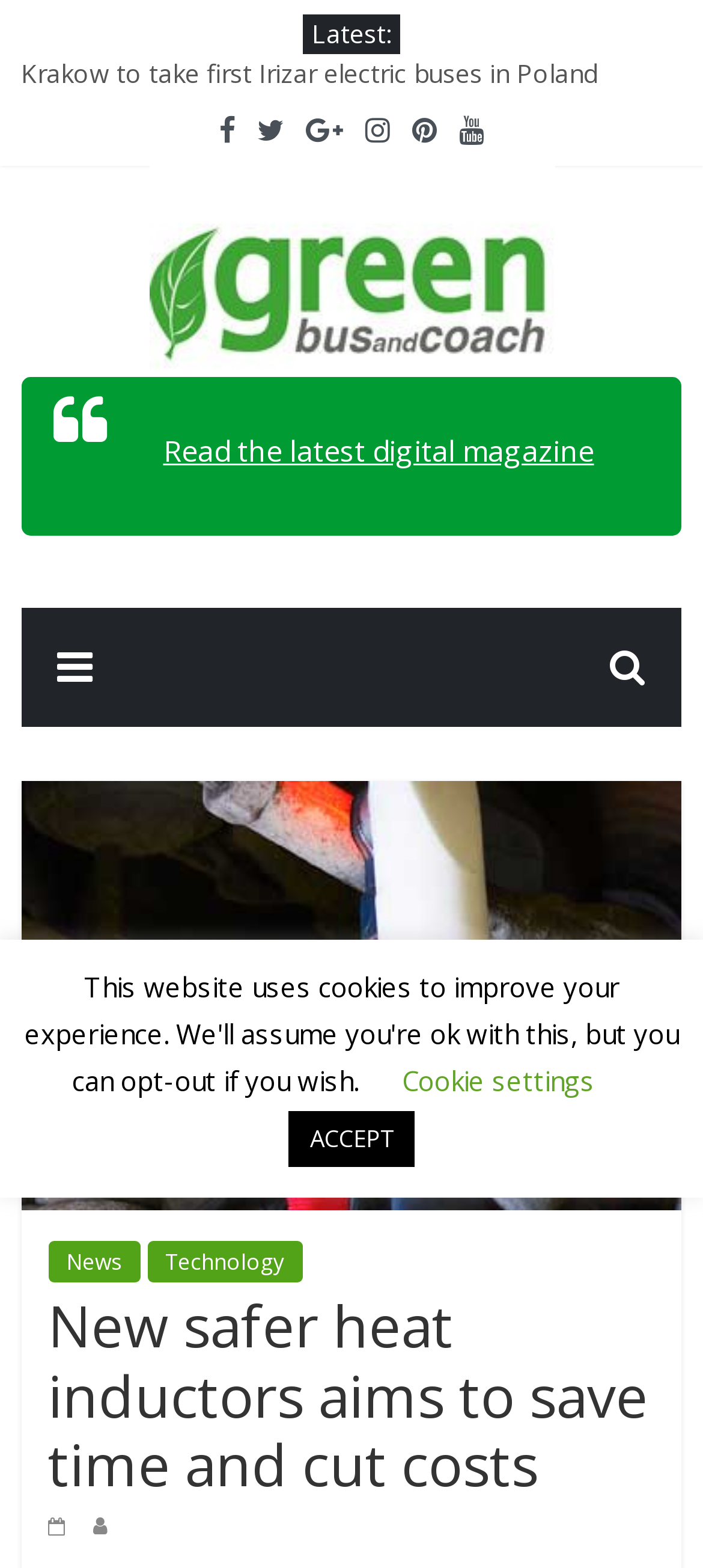Utilize the details in the image to thoroughly answer the following question: How many social media links are on the webpage?

I counted the number of link elements with OCR text that appears to be social media icons, such as '' and ''. There are 6 such links.